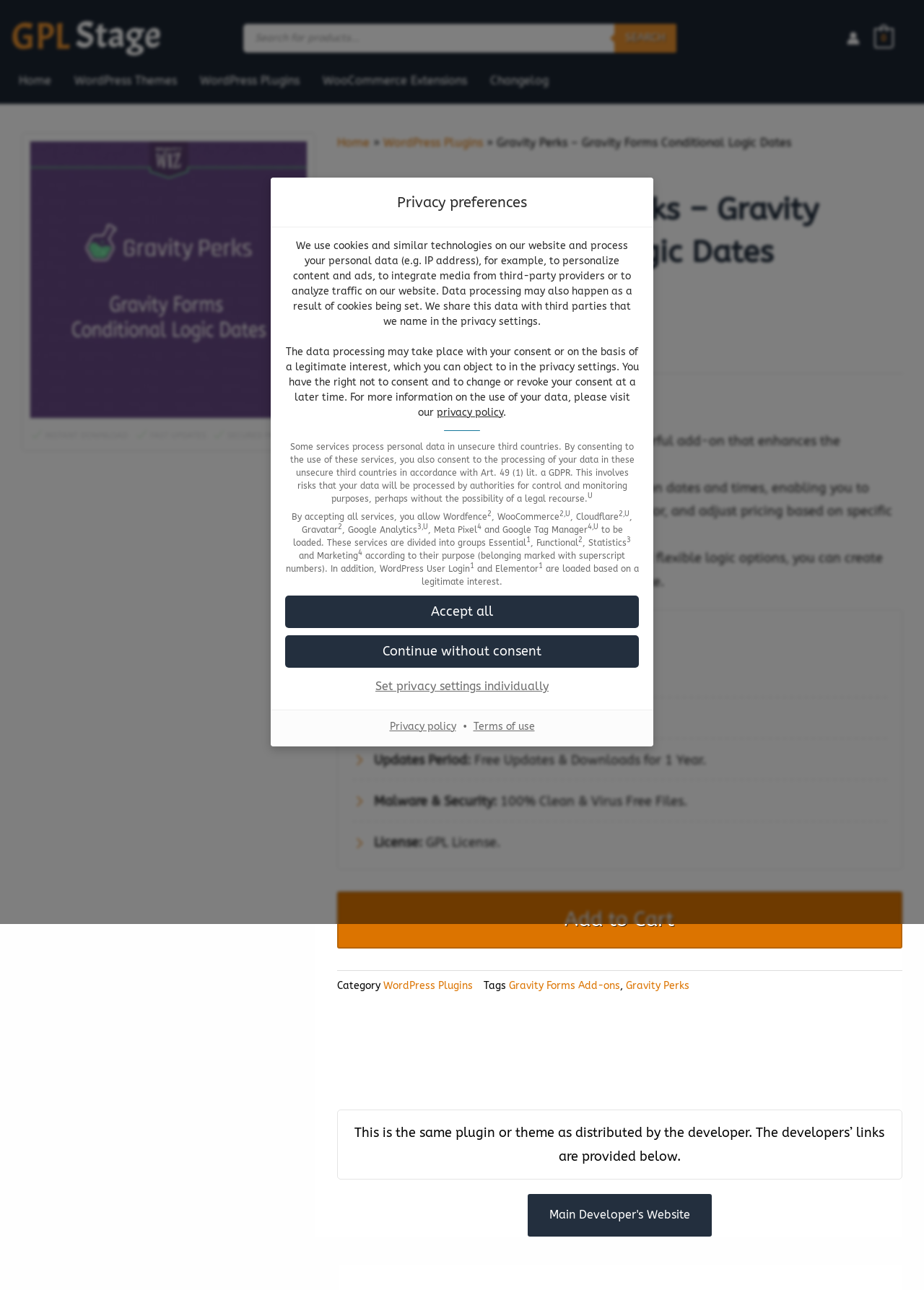Give a one-word or one-phrase response to the question:
What is the purpose of the 'Privacy preferences' dialog?

To set privacy settings